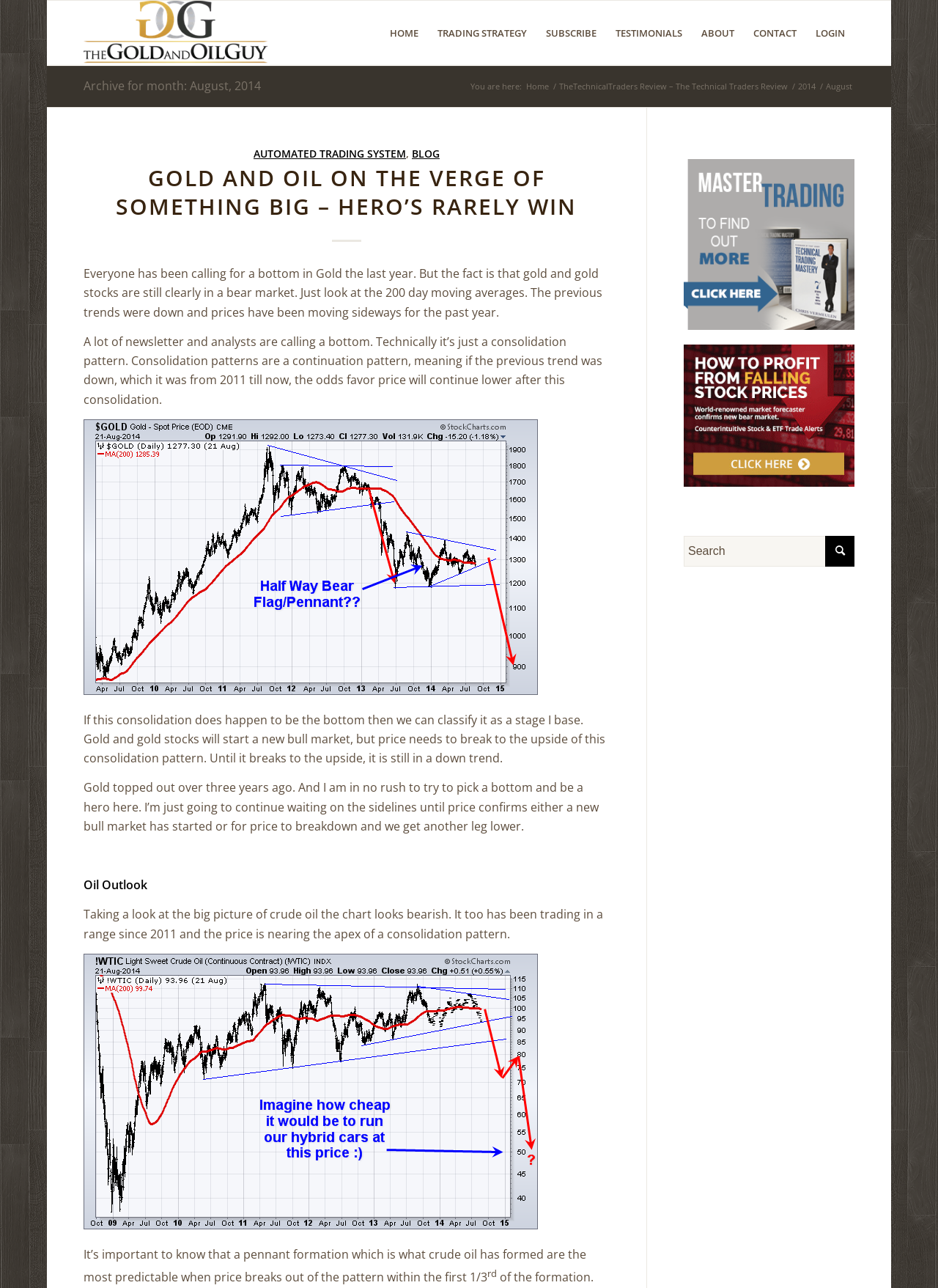Identify the bounding box coordinates of the clickable region to carry out the given instruction: "Click on 7 Steps To Win With Logic".

[0.729, 0.118, 0.911, 0.262]